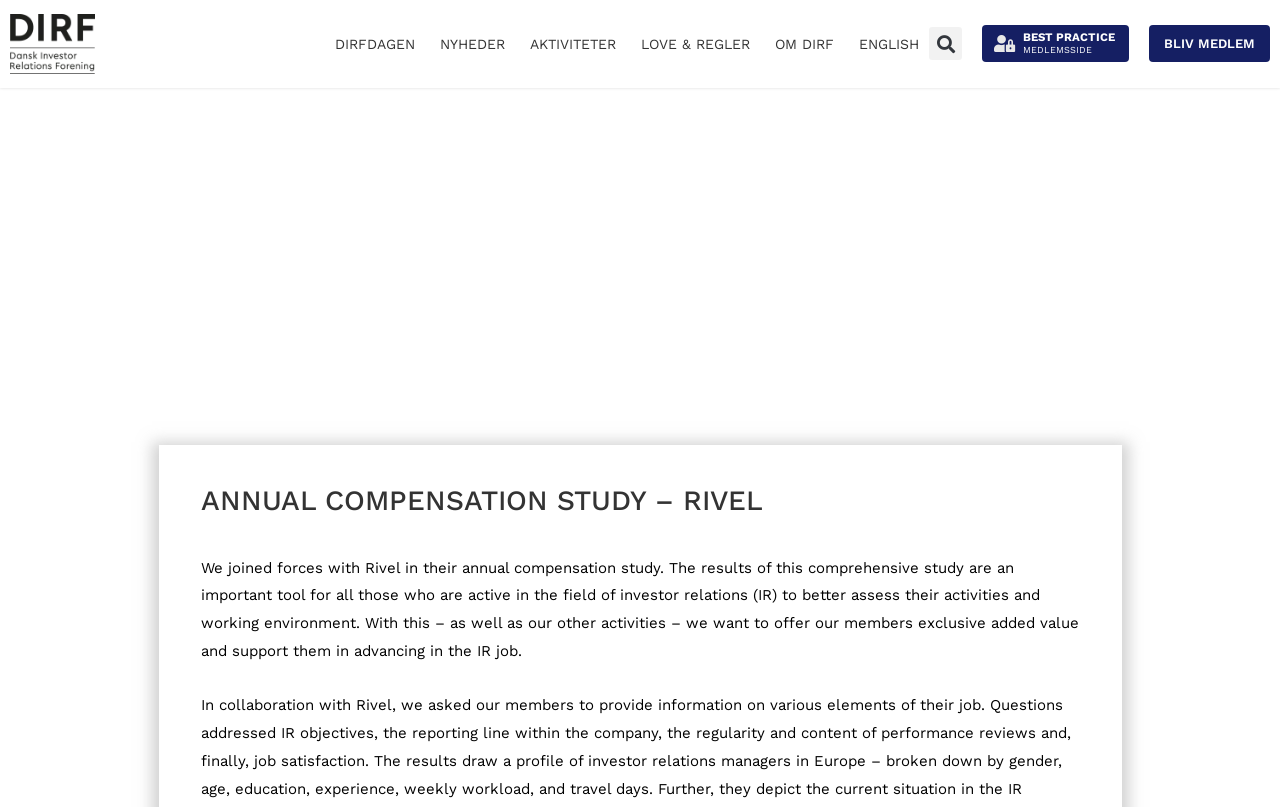Using the webpage screenshot, find the UI element described by Best practiceMedlemsside. Provide the bounding box coordinates in the format (top-left x, top-left y, bottom-right x, bottom-right y), ensuring all values are floating point numbers between 0 and 1.

[0.799, 0.037, 0.871, 0.07]